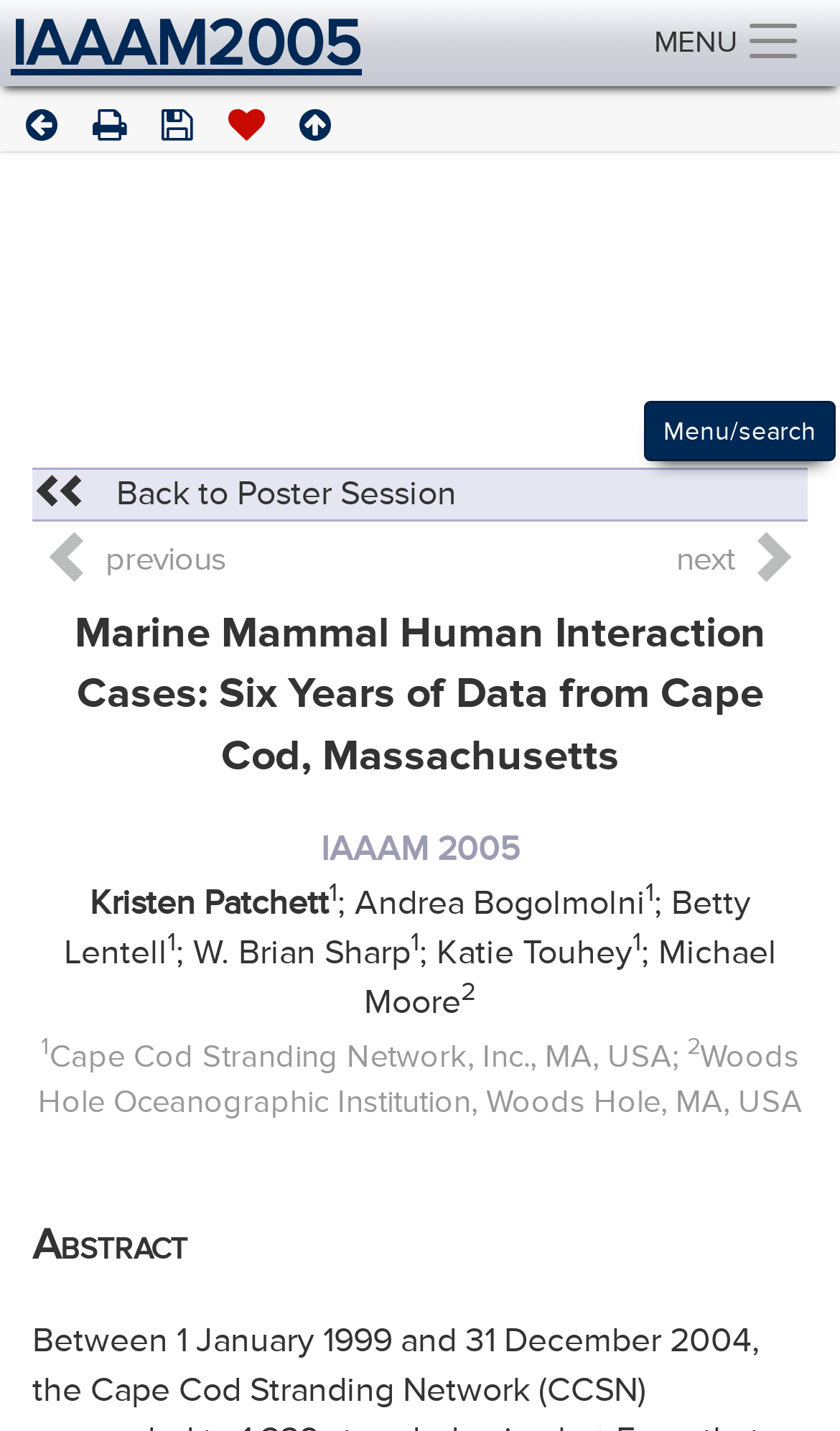Can you look at the image and give a comprehensive answer to the question:
What is the title of the abstract?

I found the title of the abstract by looking at the text 'Abstract' which is located at the bottom of the webpage.